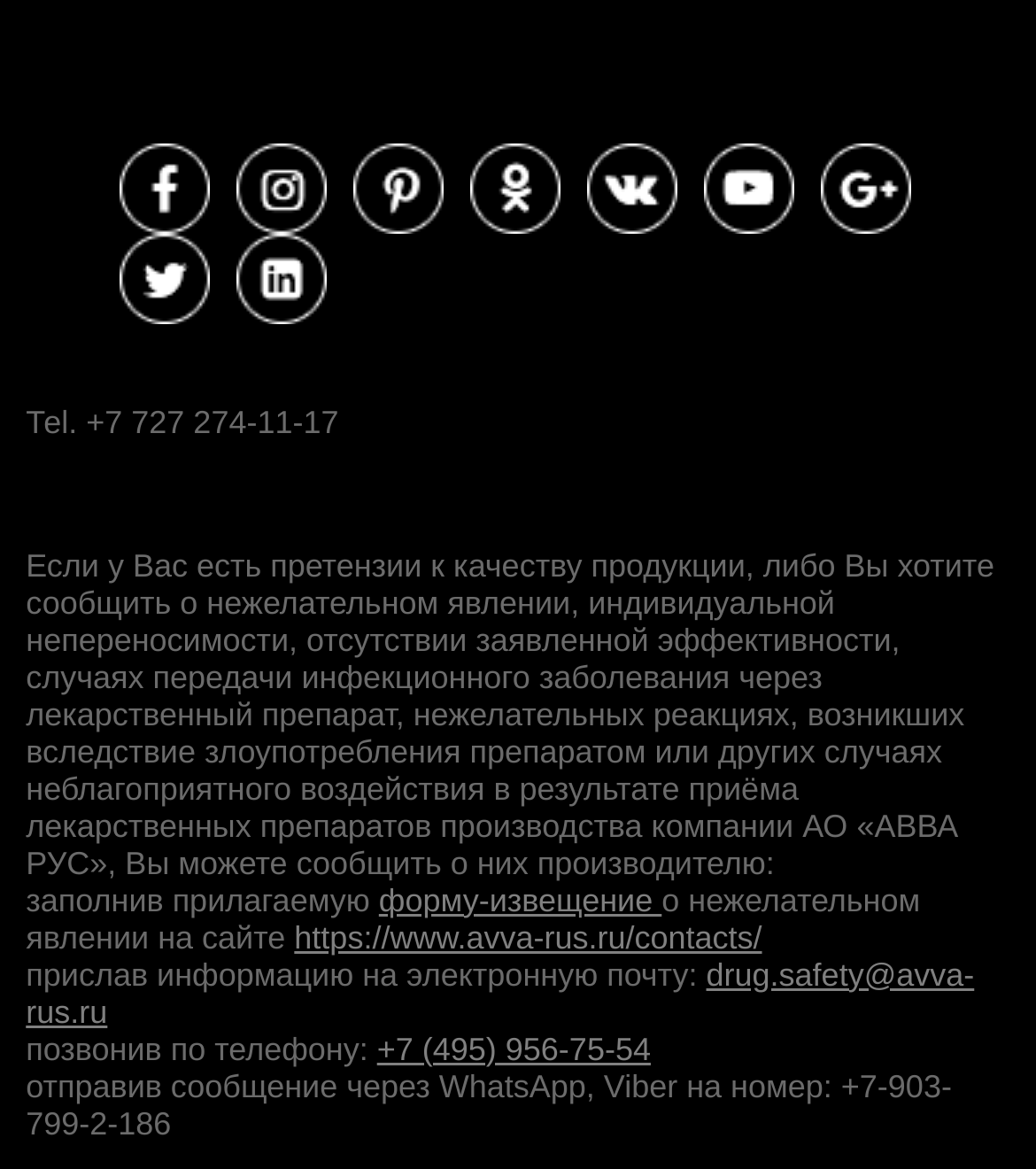Provide a brief response in the form of a single word or phrase:
How many ways are there to report undesirable reactions?

4